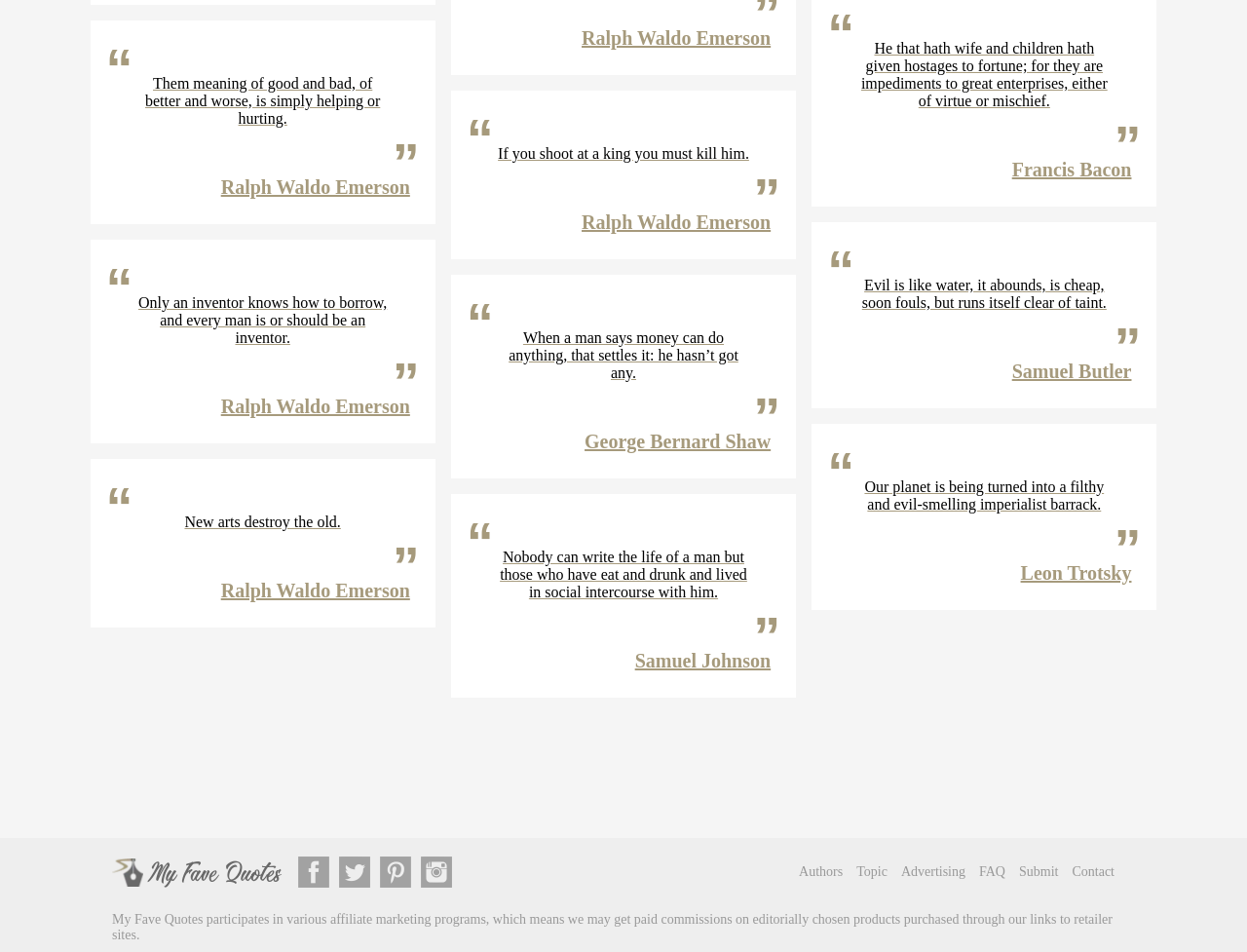Please find the bounding box coordinates of the element that must be clicked to perform the given instruction: "Visit the My Fave Quotes page". The coordinates should be four float numbers from 0 to 1, i.e., [left, top, right, bottom].

[0.09, 0.923, 0.227, 0.941]